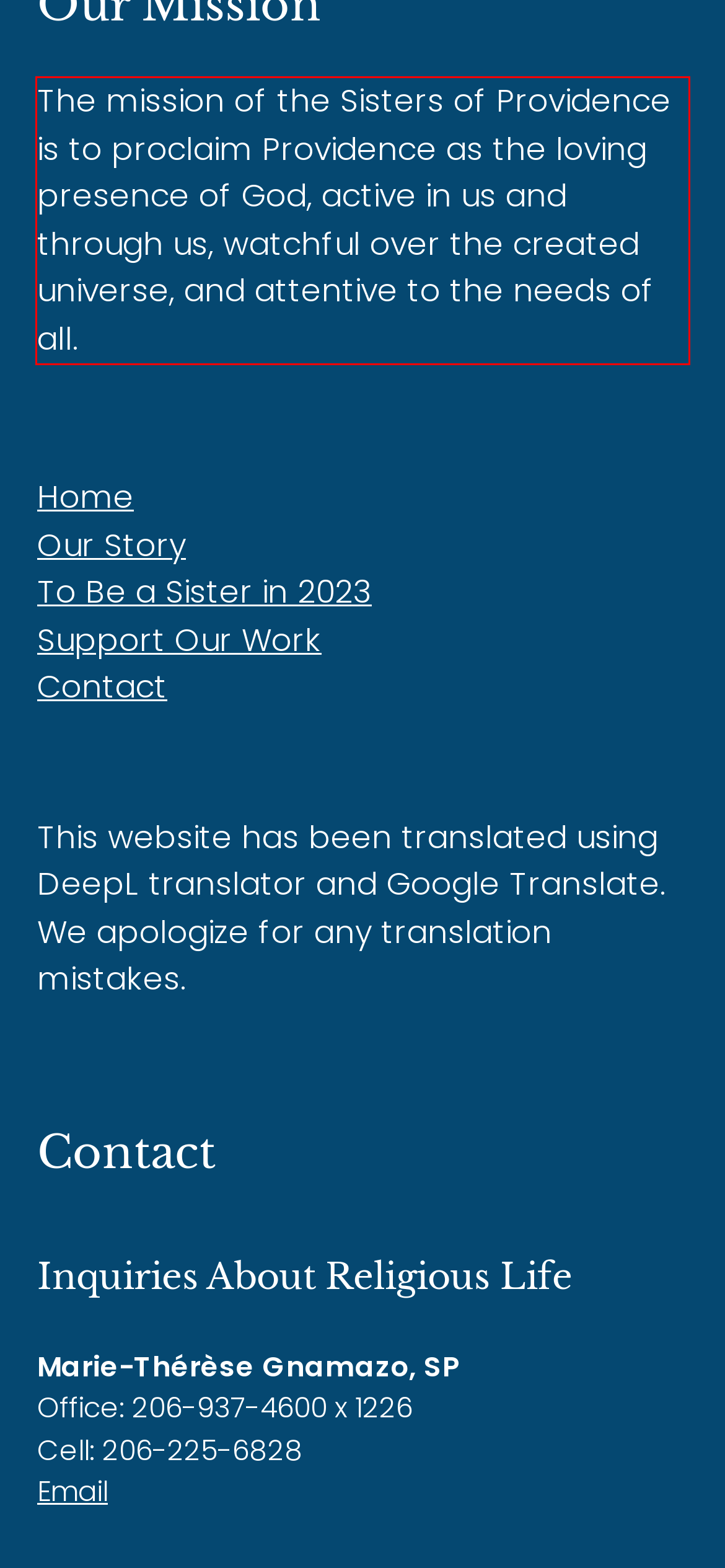Look at the provided screenshot of the webpage and perform OCR on the text within the red bounding box.

The mission of the Sisters of Providence is to proclaim Providence as the loving presence of God, active in us and through us, watchful over the created universe, and attentive to the needs of all.